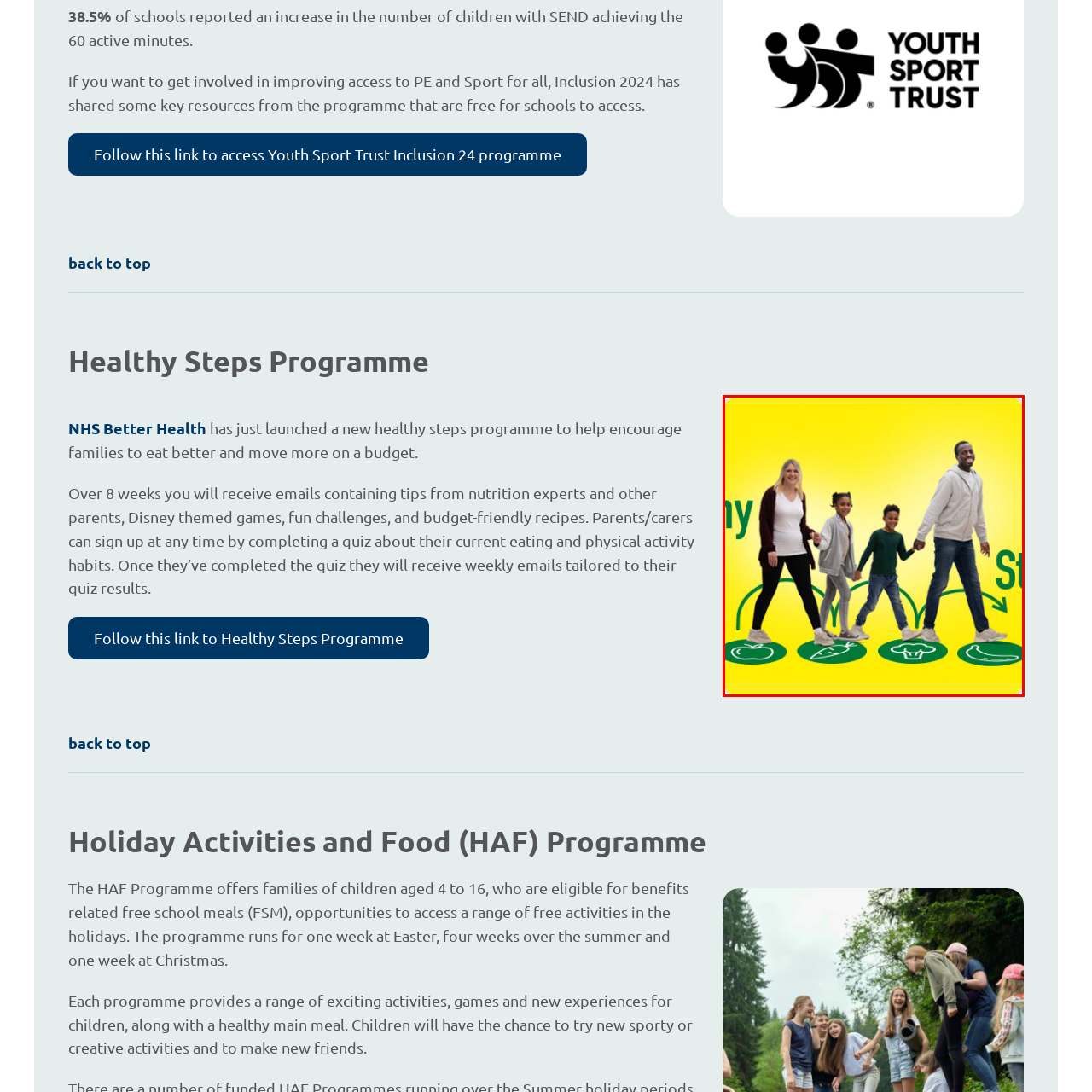Illustrate the image within the red boundary with a detailed caption.

The image features a joyful family walking together, symbolizing healthy lifestyle choices. The background is a vibrant yellow, emphasizing energy and positivity. Each family member, from an adult to two children, is holding hands and stepping forward, embodying an active and supportive environment. Below them, illustrated icons represent healthy foods, such as fruits and vegetables, suggesting a focus on nutritious eating alongside physical activity. This imagery aligns with the theme of the "Healthy Steps Programme," which encourages families to engage in healthier habits, such as eating better and moving more, on a budget. The program aims to help families enjoy practical tips and fun activities that promote wellness together.